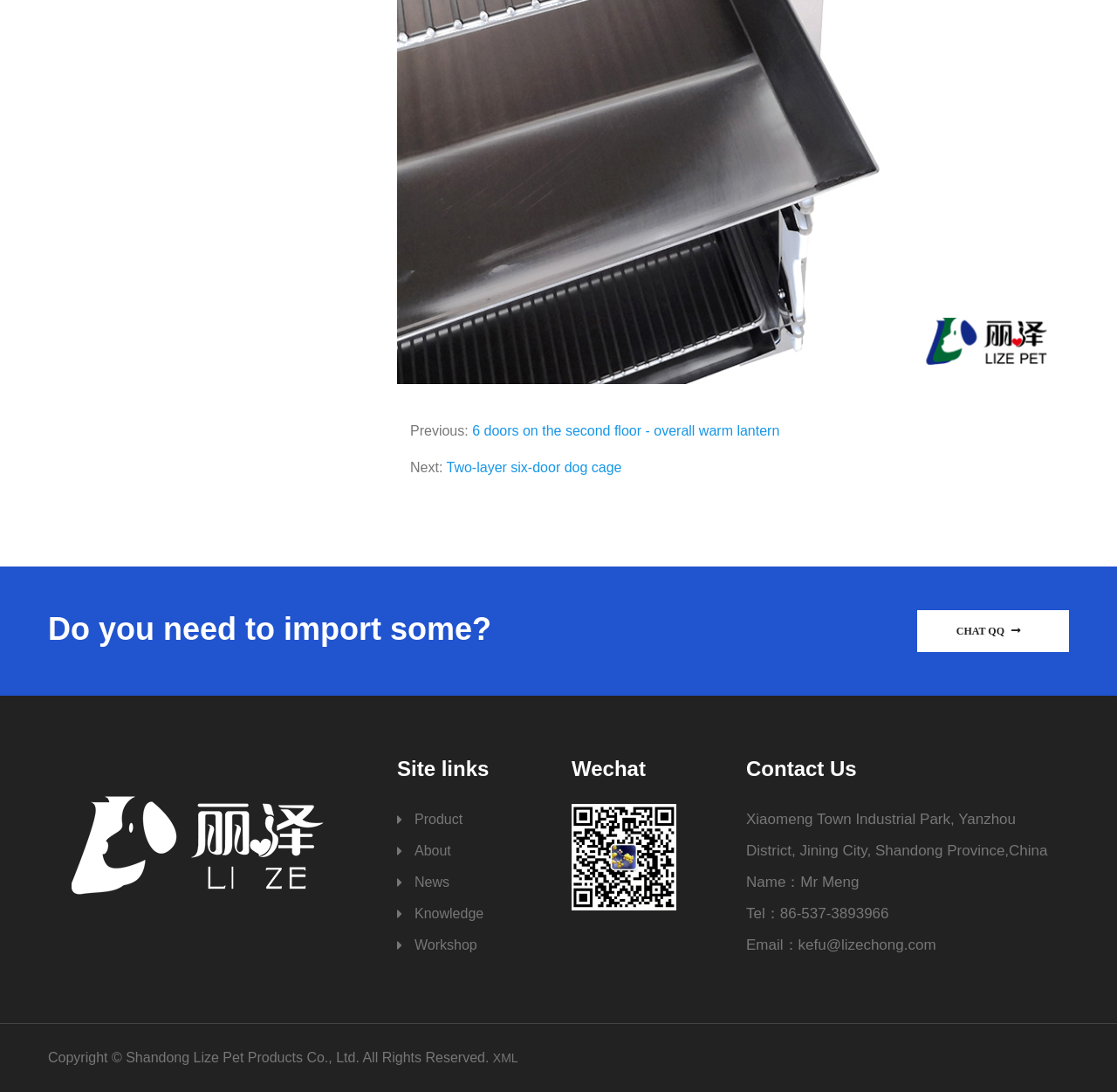What is the email address for contact?
Could you answer the question with a detailed and thorough explanation?

I found the email address by looking at the 'Contact Us' section, where it is stated that the email address is kefu@lizechong.com.